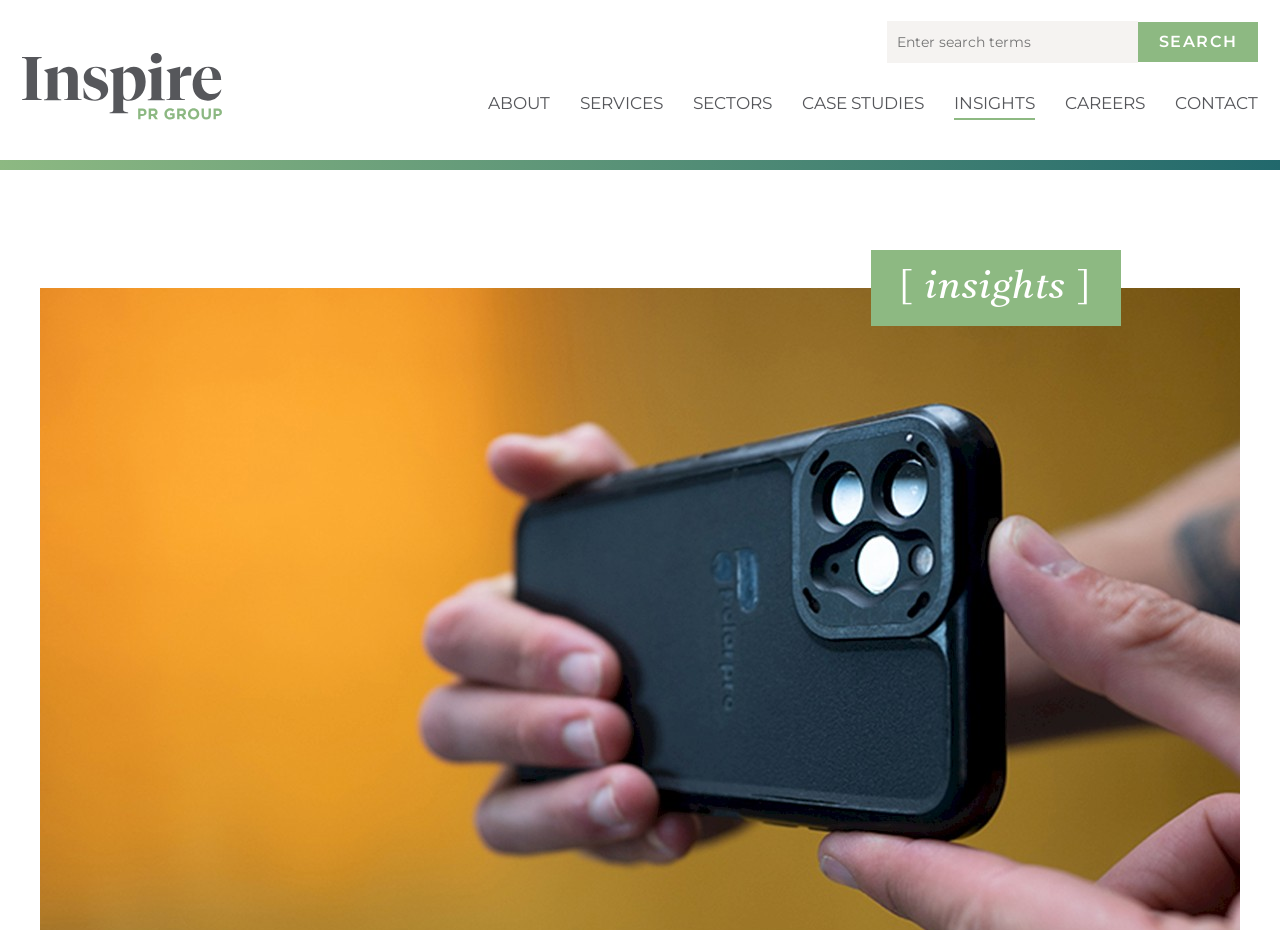Based on the element description: "Case Studies", identify the UI element and provide its bounding box coordinates. Use four float numbers between 0 and 1, [left, top, right, bottom].

[0.627, 0.102, 0.722, 0.129]